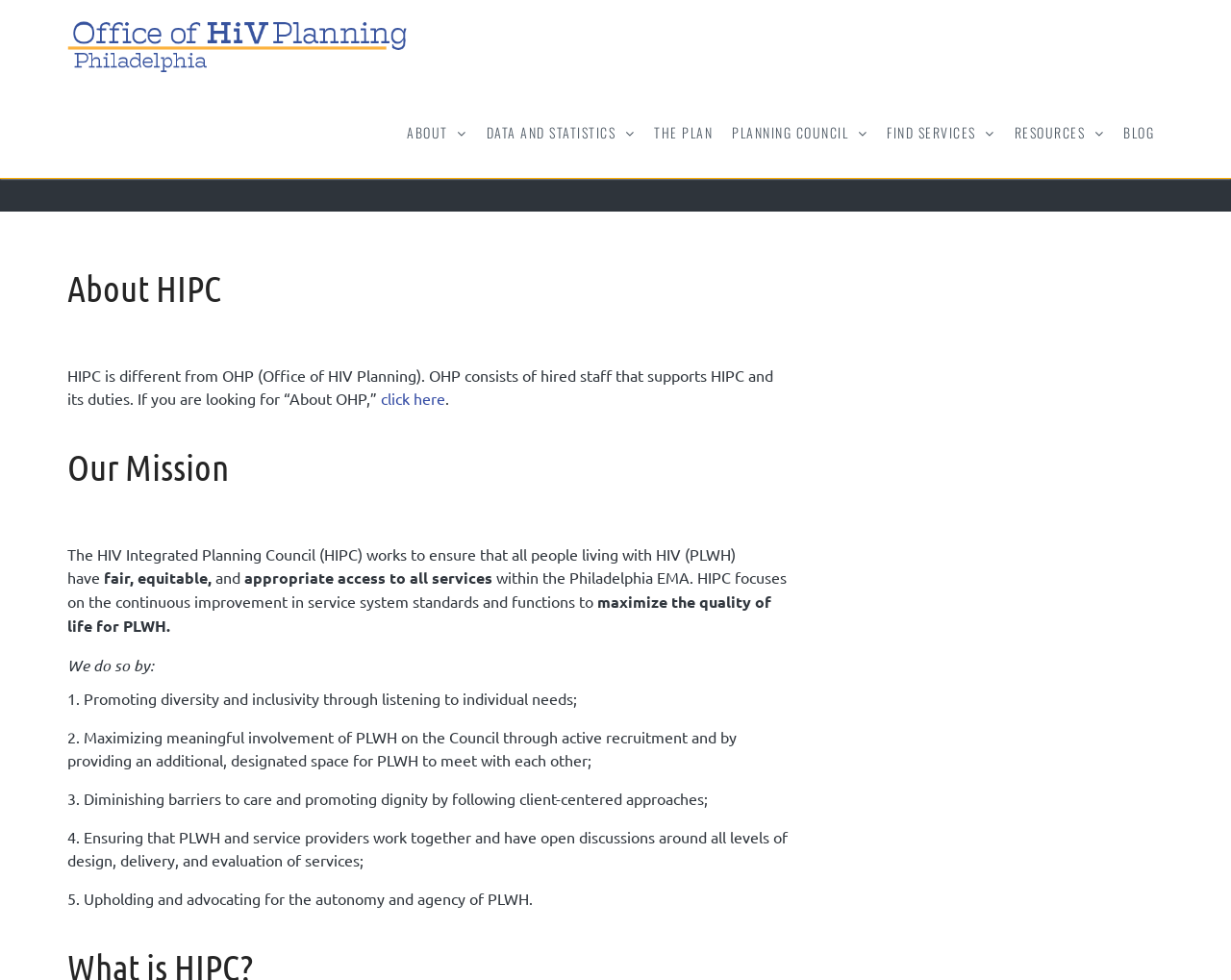Identify the bounding box coordinates of the element that should be clicked to fulfill this task: "View the ABOUT page". The coordinates should be provided as four float numbers between 0 and 1, i.e., [left, top, right, bottom].

[0.33, 0.098, 0.379, 0.172]